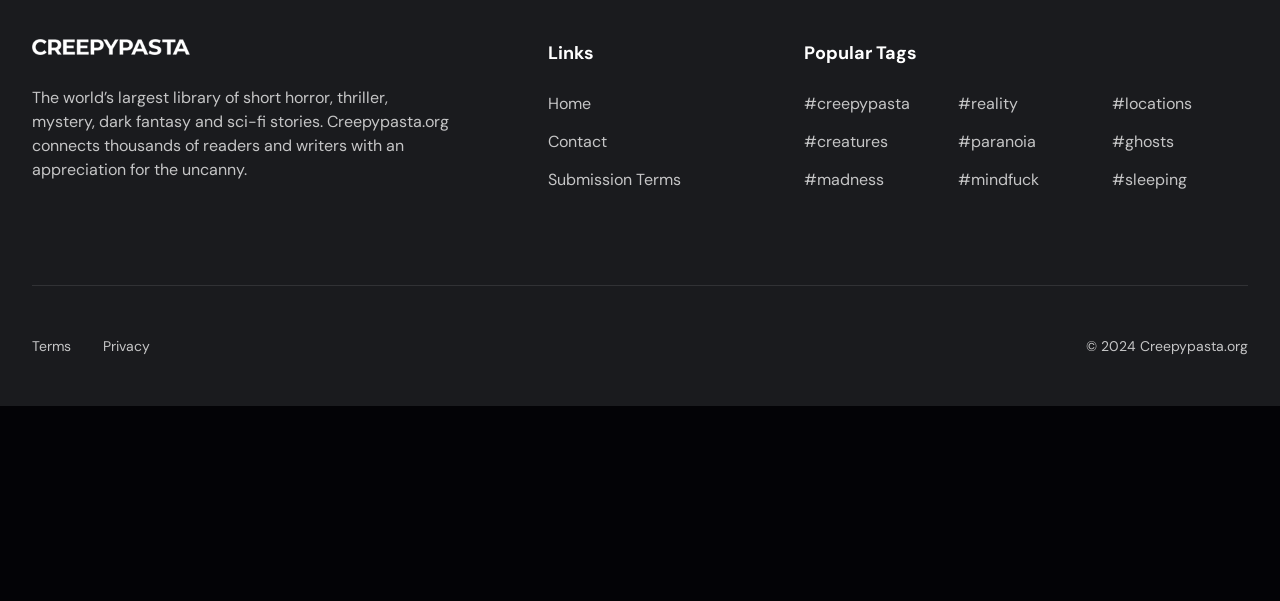Please identify the bounding box coordinates of the element that needs to be clicked to perform the following instruction: "Go to the Home page".

[0.428, 0.155, 0.462, 0.19]